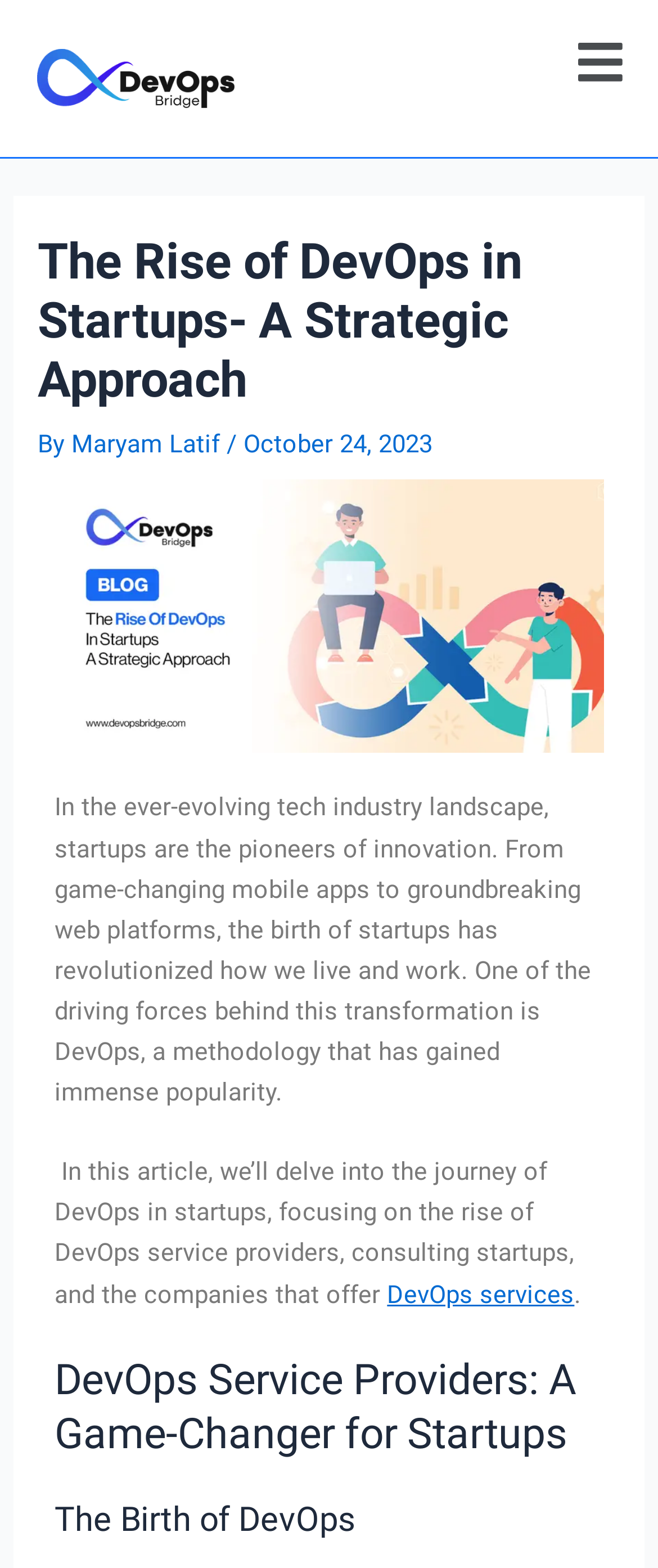Determine which piece of text is the heading of the webpage and provide it.

The Rise of DevOps in Startups- A Strategic Approach